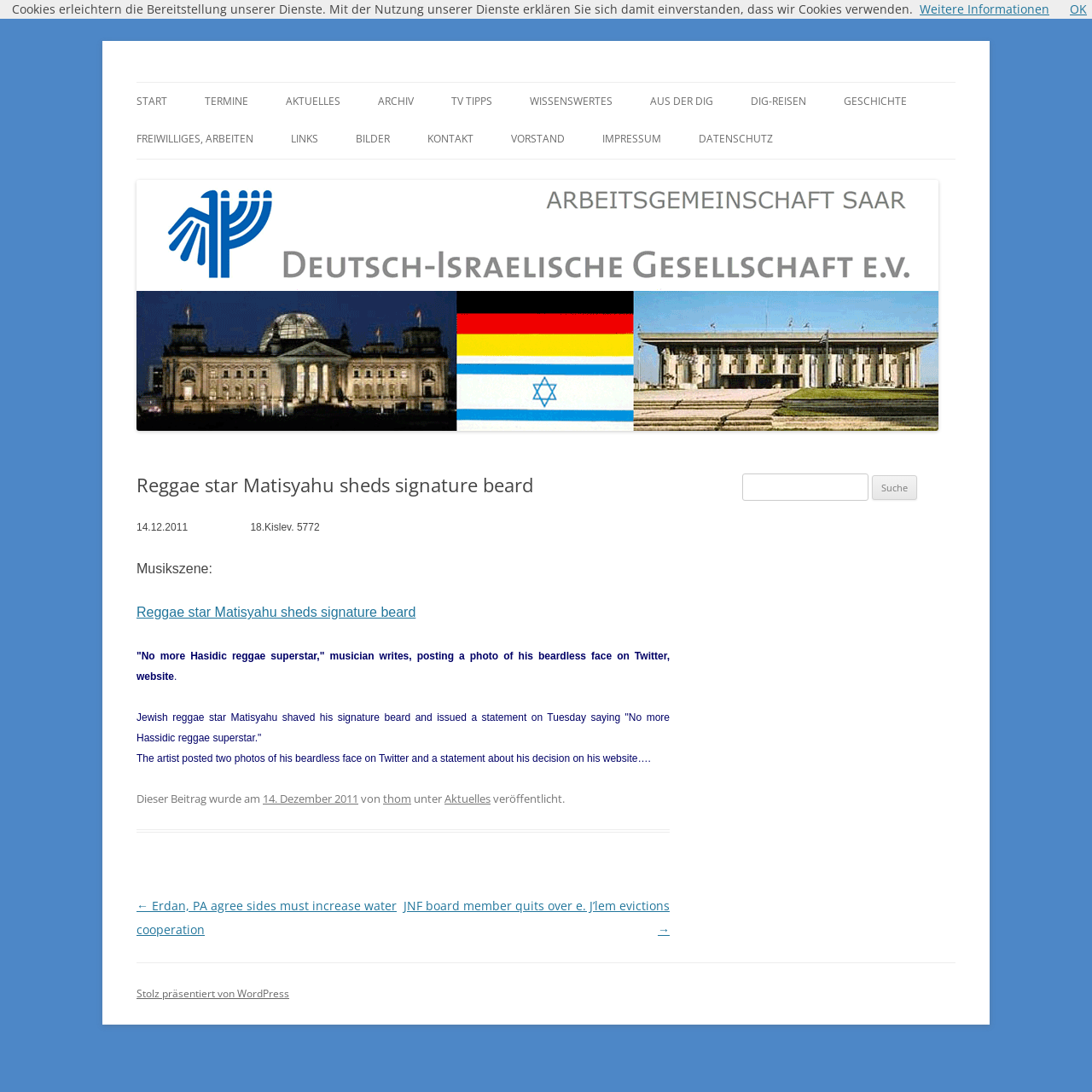Explain in detail what you observe on this webpage.

The webpage is about DIG Saar, a German-Israeli cultural organization. At the top, there is a heading "DIG Saar" and a link to the organization's website. Below that, there is a navigation menu with links to various sections, including "START", "TERMINE", "AKTUELLES", and more.

The main content of the page is an article about the reggae star Matisyahu, who has shaved his signature beard. The article's title, "Reggae star Matisyahu sheds signature beard", is displayed prominently, along with a date "14.12.2011" and a brief summary of the article. The article itself is divided into several paragraphs, with a photo of Matisyahu's beardless face mentioned but not visible.

To the right of the article, there is a complementary section with a search function, allowing users to search for specific content on the website. Below the article, there is a footer section with links to related articles and a copyright notice.

At the very bottom of the page, there is a notice about cookies, informing users that the website uses cookies to improve its services, and providing links to more information and an "OK" button to accept the use of cookies.